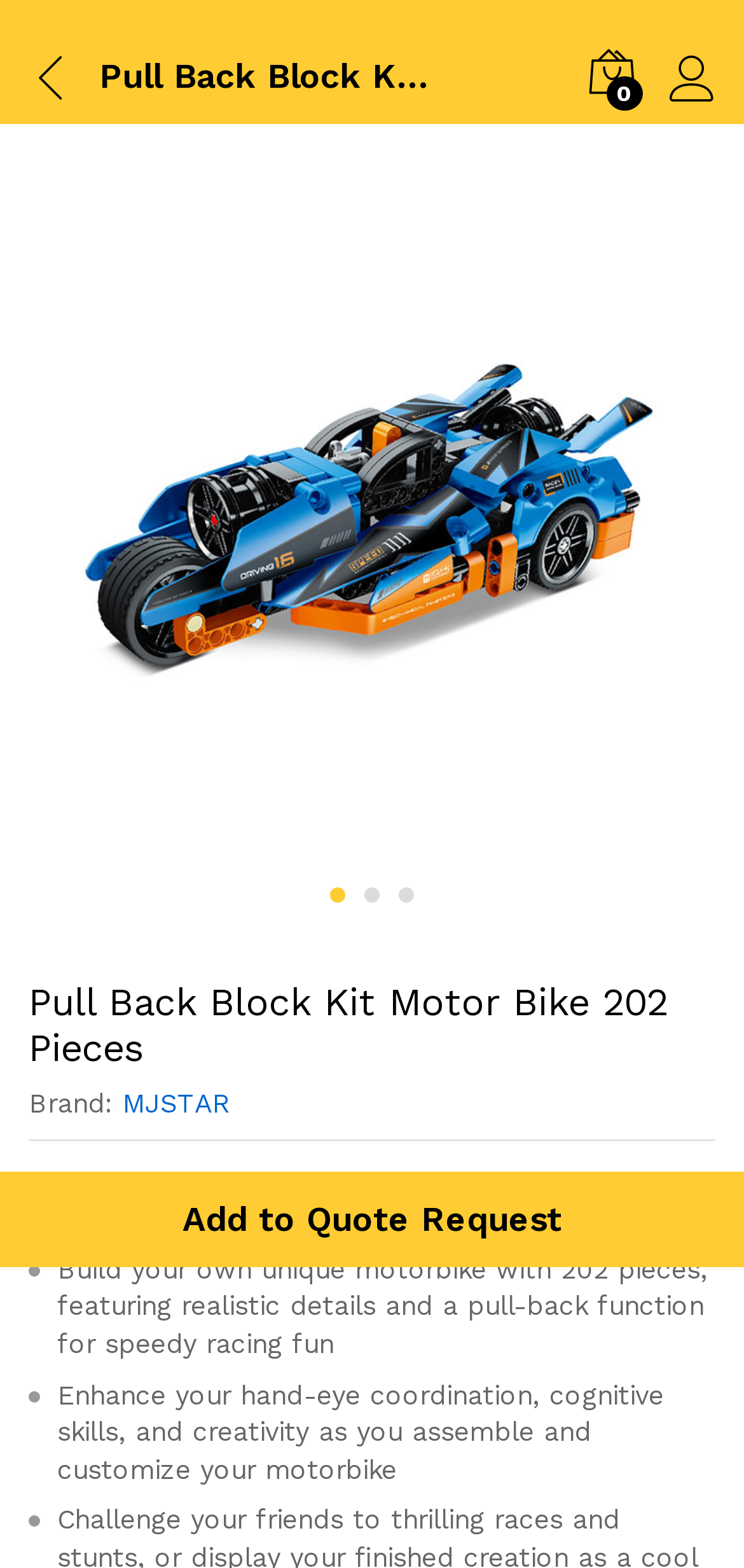What skills can be enhanced by assembling the motorbike kit?
Using the information presented in the image, please offer a detailed response to the question.

I found the skills information by looking at the product description, which mentions 'Enhance your hand-eye coordination, cognitive skills, and creativity as you assemble and customize your motorbike'. This information is located below the product images.